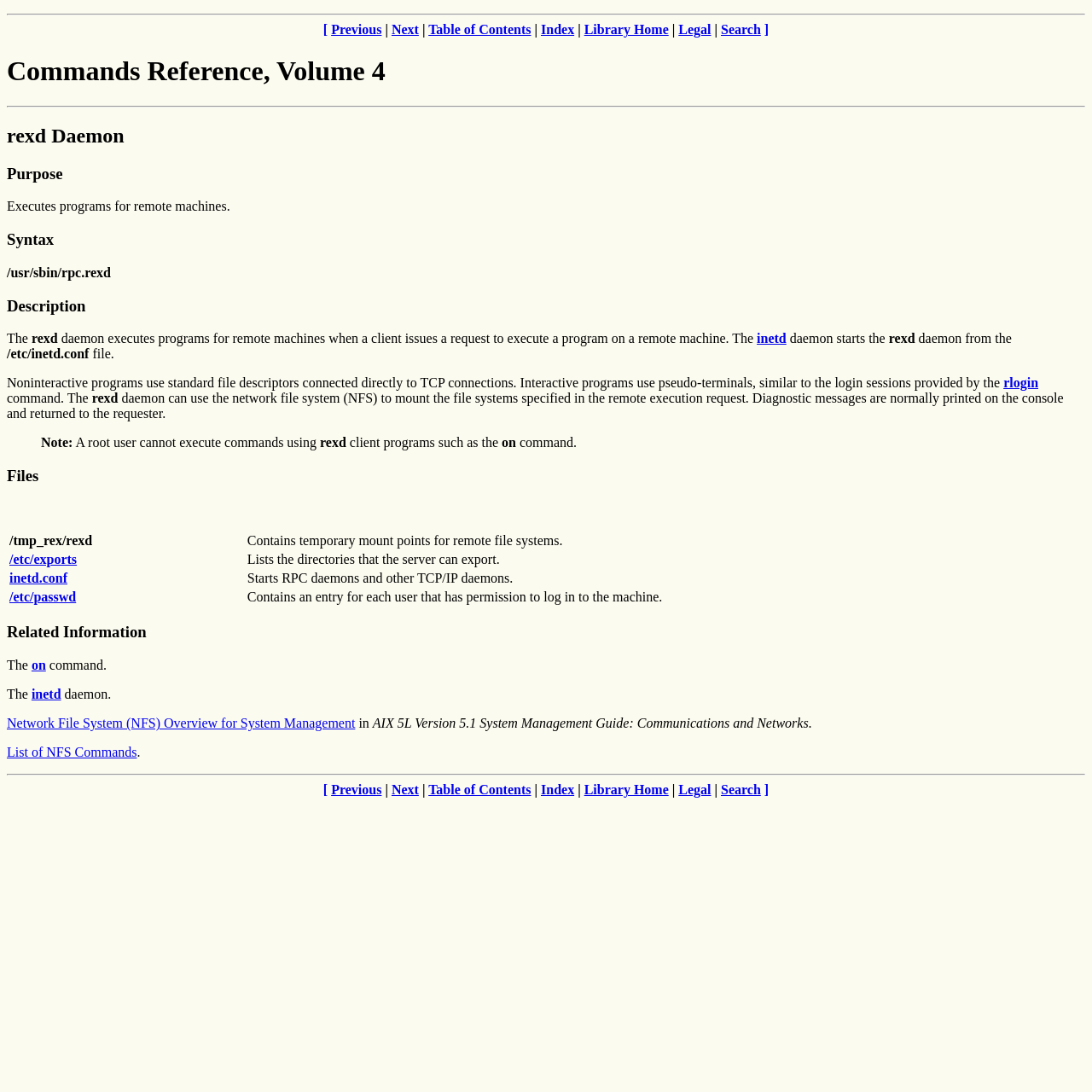Pinpoint the bounding box coordinates of the clickable area needed to execute the instruction: "Click on 'Search'". The coordinates should be specified as four float numbers between 0 and 1, i.e., [left, top, right, bottom].

[0.66, 0.02, 0.697, 0.034]